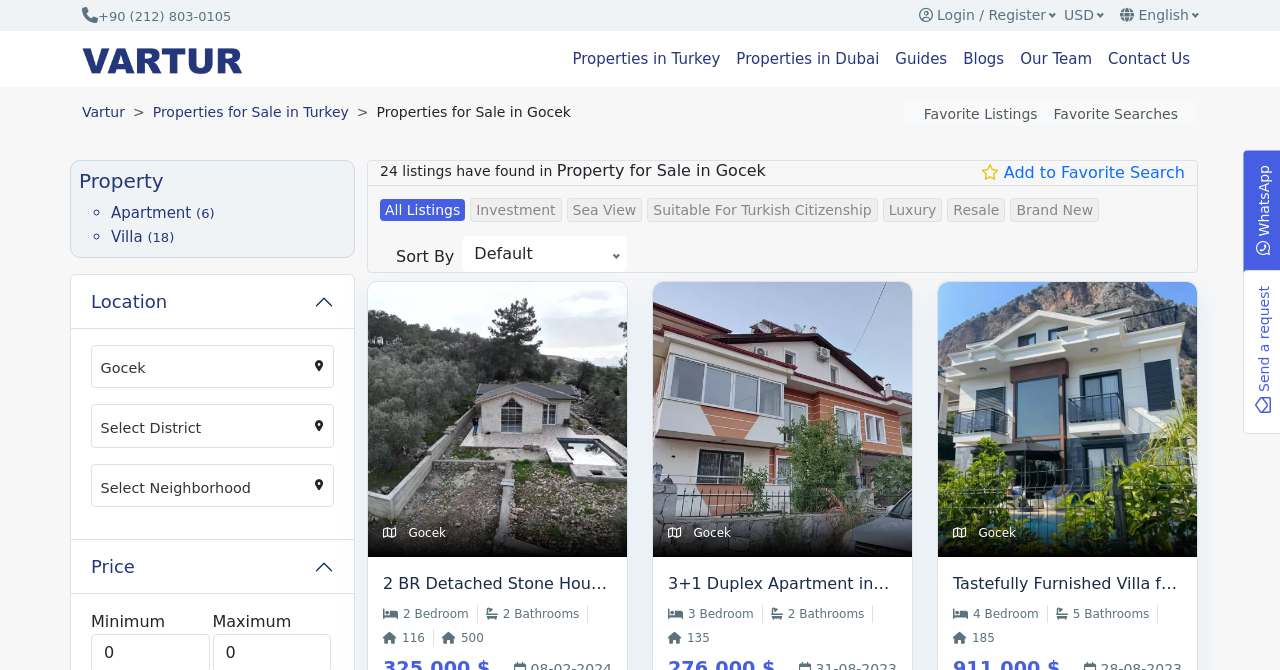Extract the main headline from the webpage and generate its text.

Property for Sale in Gocek